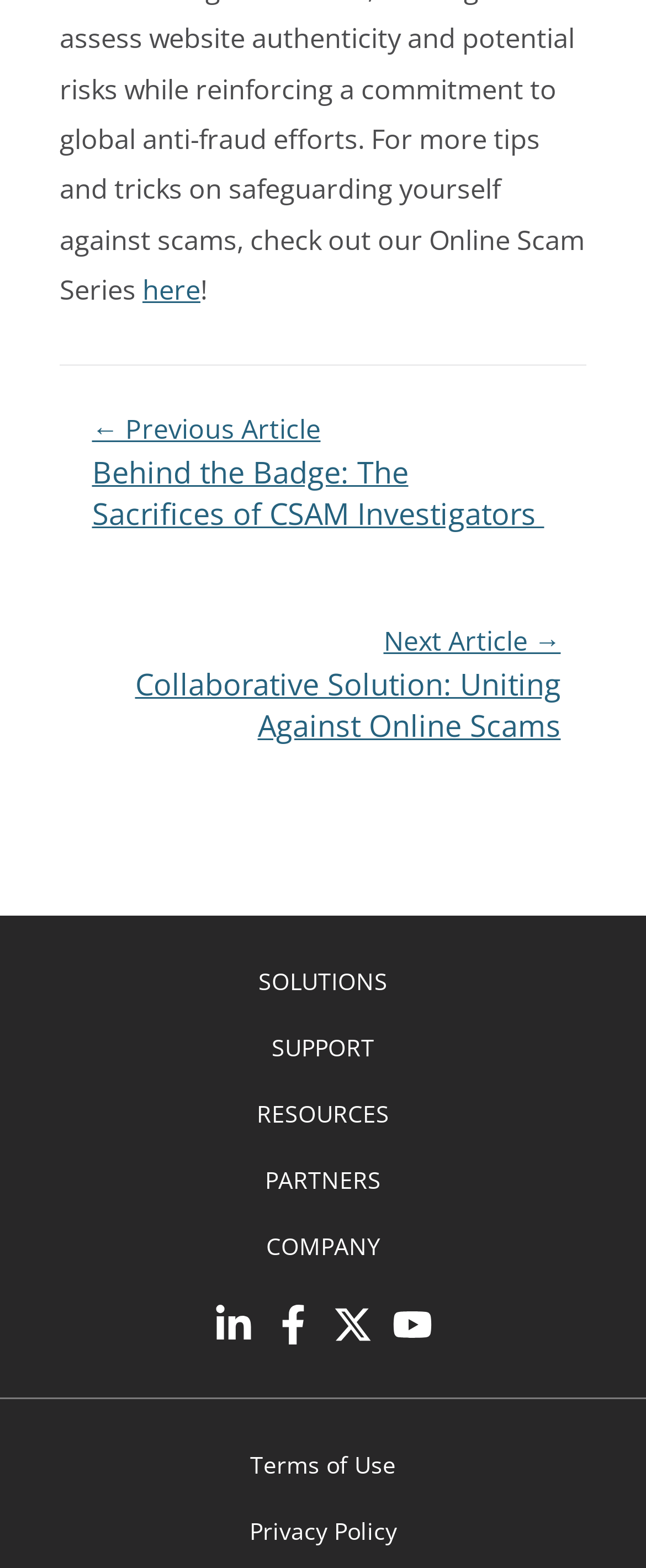From the element description: "Terms of Use", extract the bounding box coordinates of the UI element. The coordinates should be expressed as four float numbers between 0 and 1, in the order [left, top, right, bottom].

[0.0, 0.913, 1.0, 0.956]